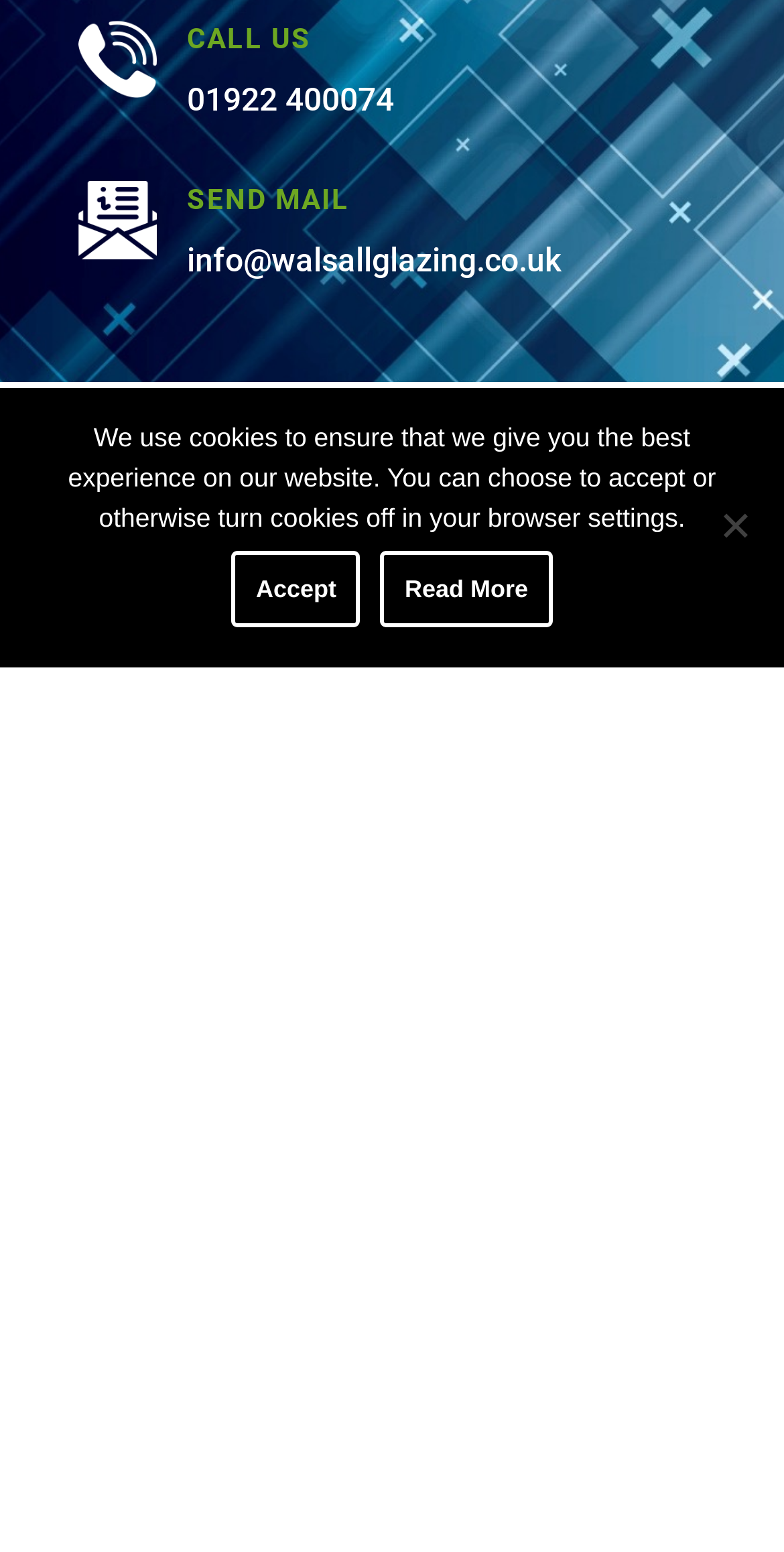Please find the bounding box for the UI component described as follows: "01922 400074".

[0.238, 0.051, 0.503, 0.076]